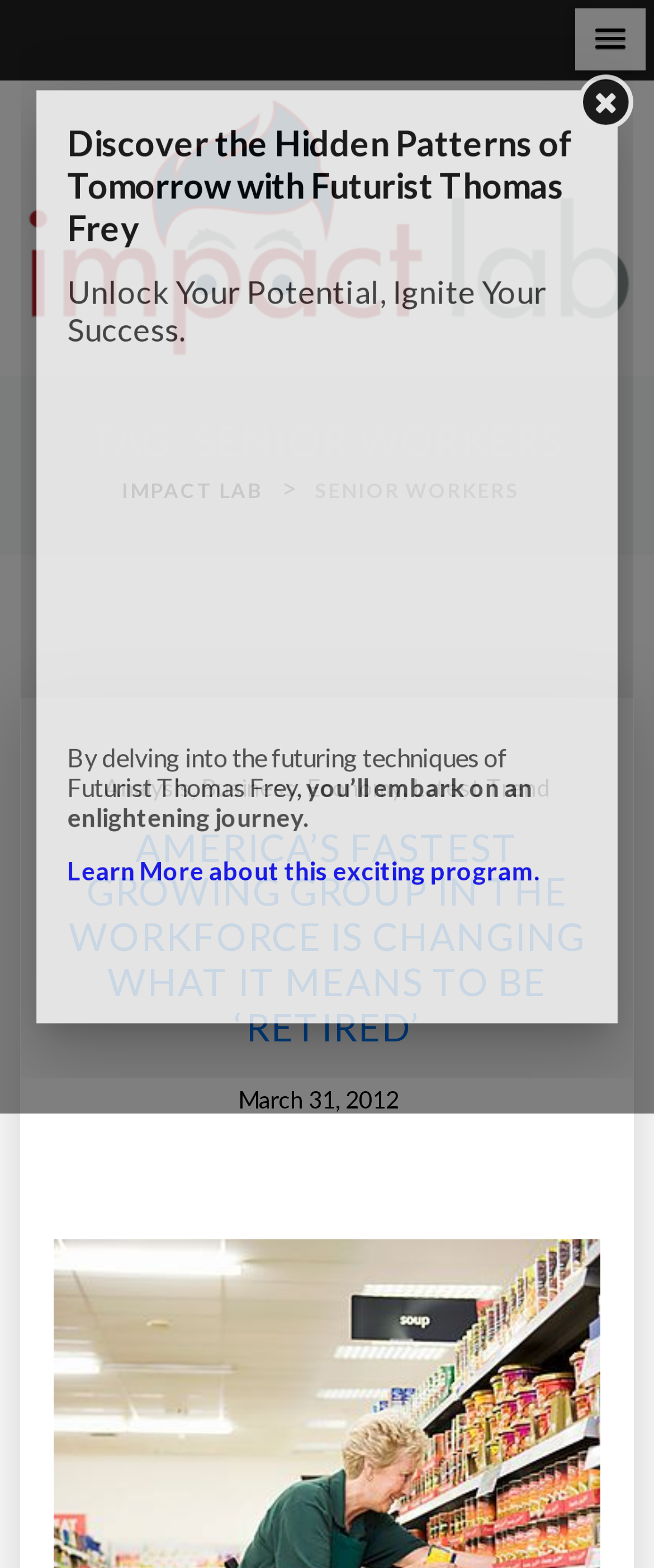Using the webpage screenshot and the element description March 31, 2012, determine the bounding box coordinates. Specify the coordinates in the format (top-left x, top-left y, bottom-right x, bottom-right y) with values ranging from 0 to 1.

[0.364, 0.688, 0.61, 0.715]